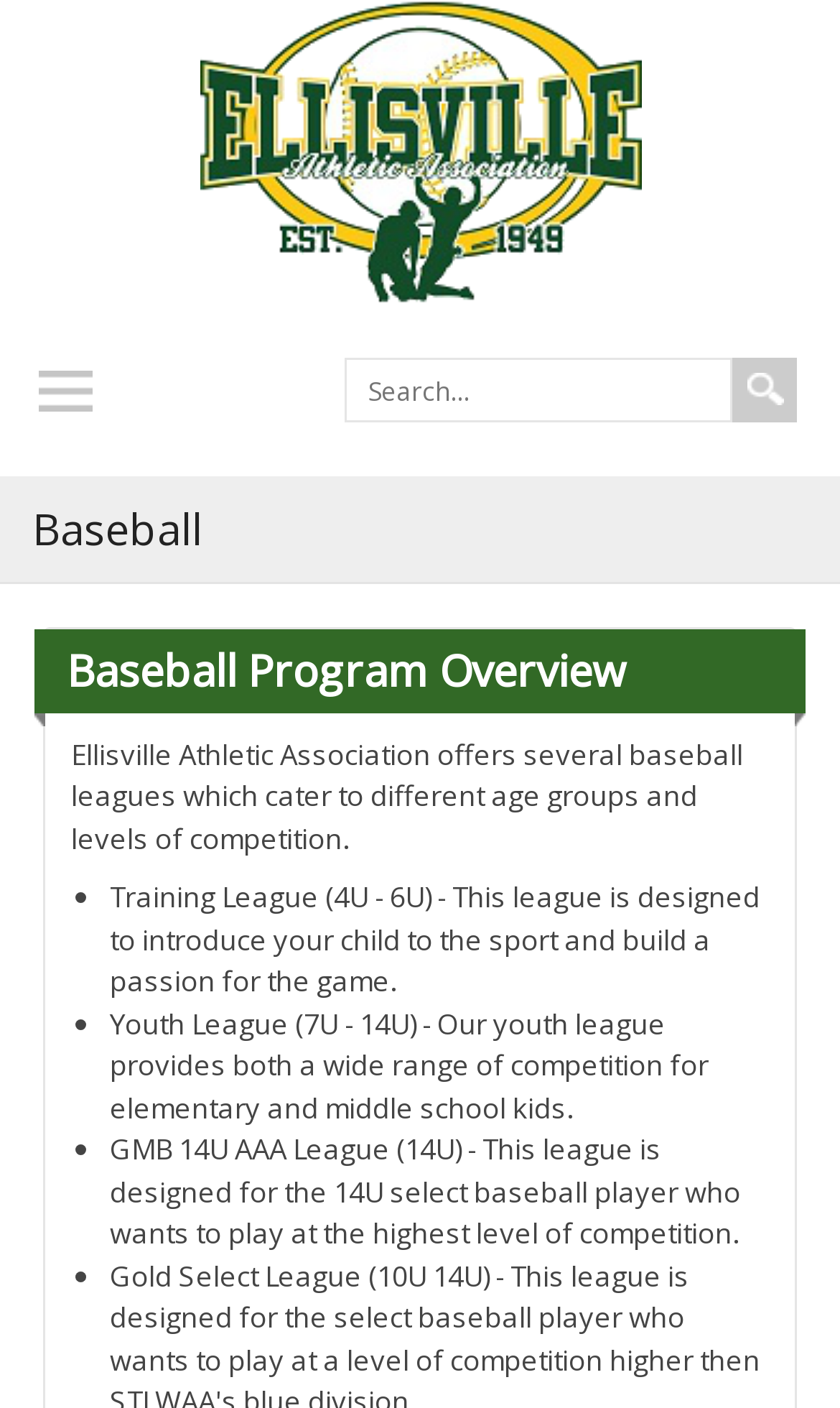Extract the bounding box for the UI element that matches this description: "Search".

[0.872, 0.254, 0.949, 0.3]